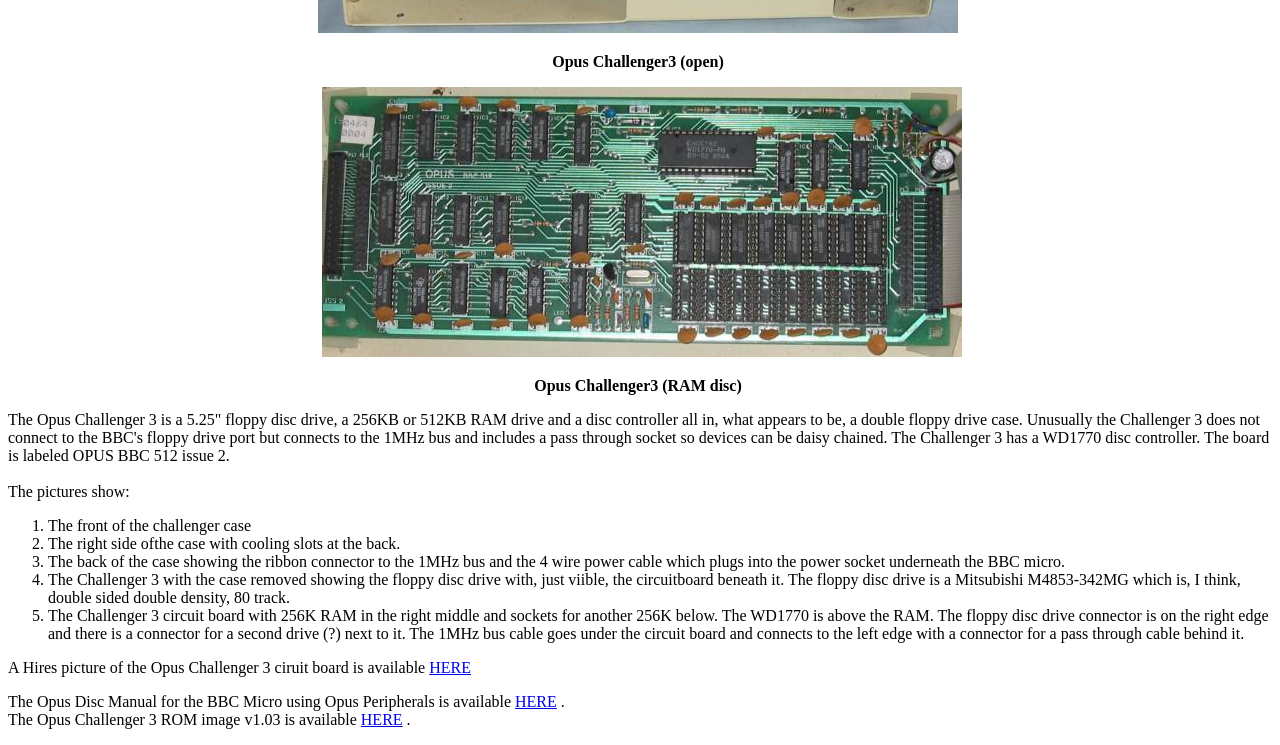What is the Opus Challenger 3?
Using the image, provide a concise answer in one word or a short phrase.

Floppy disc drive and RAM drive